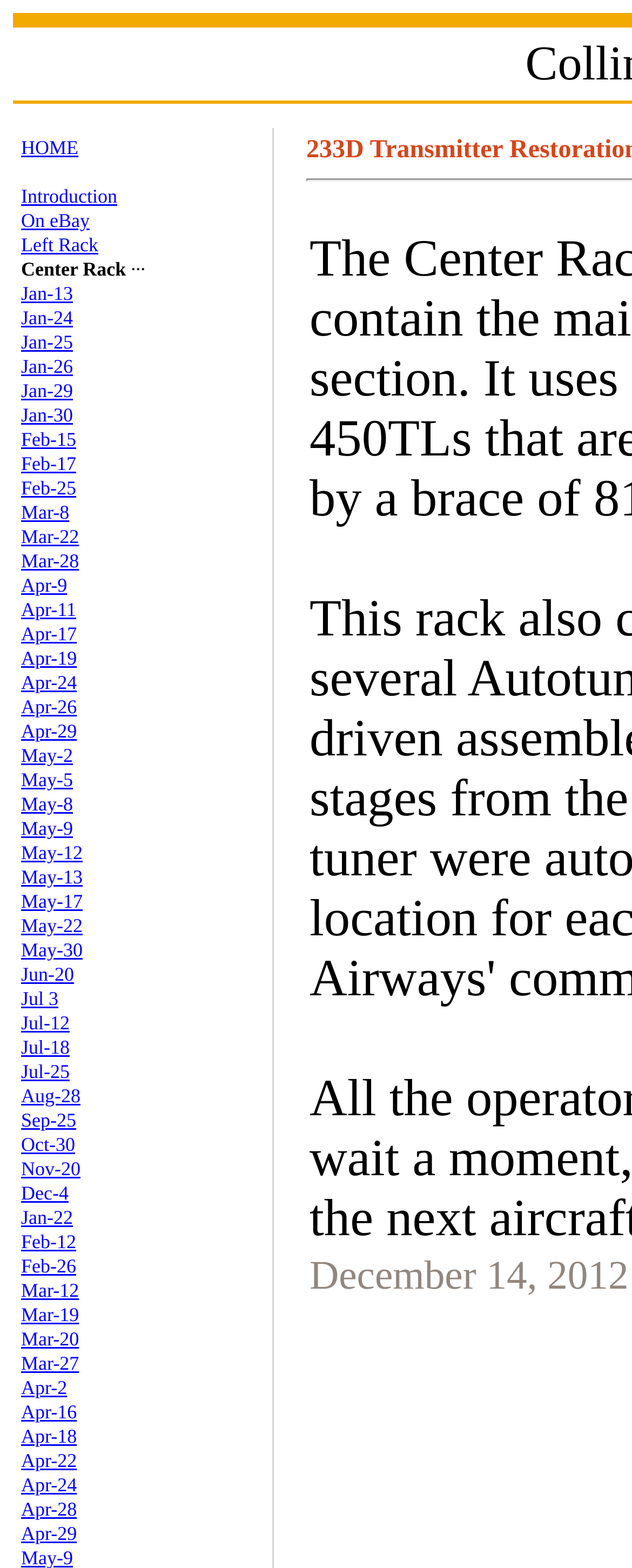Please find the bounding box coordinates for the clickable element needed to perform this instruction: "view introduction".

[0.033, 0.118, 0.185, 0.132]